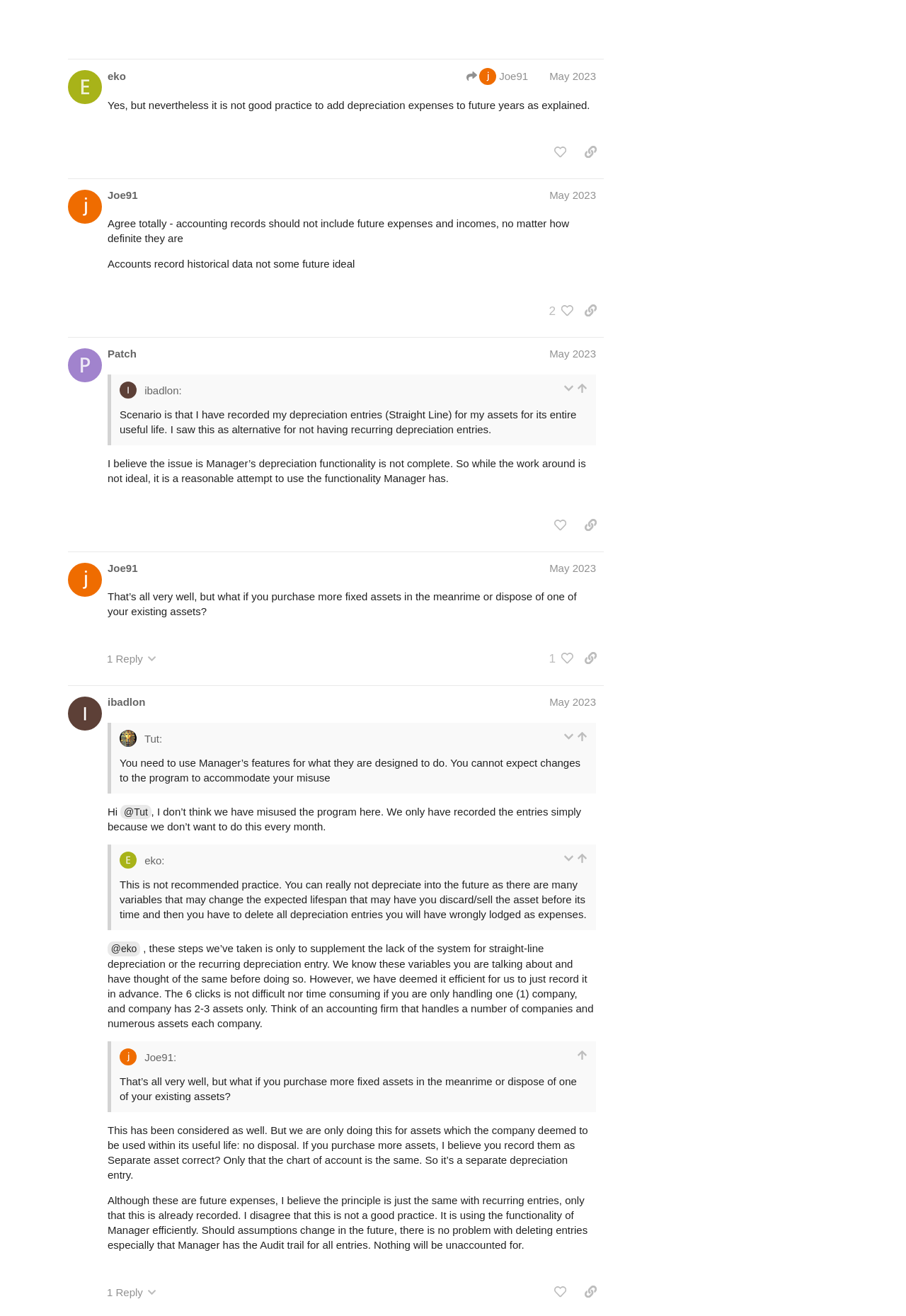Using the information in the image, could you please answer the following question in detail:
What is the feature requested by @eko in the first post?

In the first post, @eko requests a feature to specify a period in the Fix Asset Module, similar to the Summary Tab.